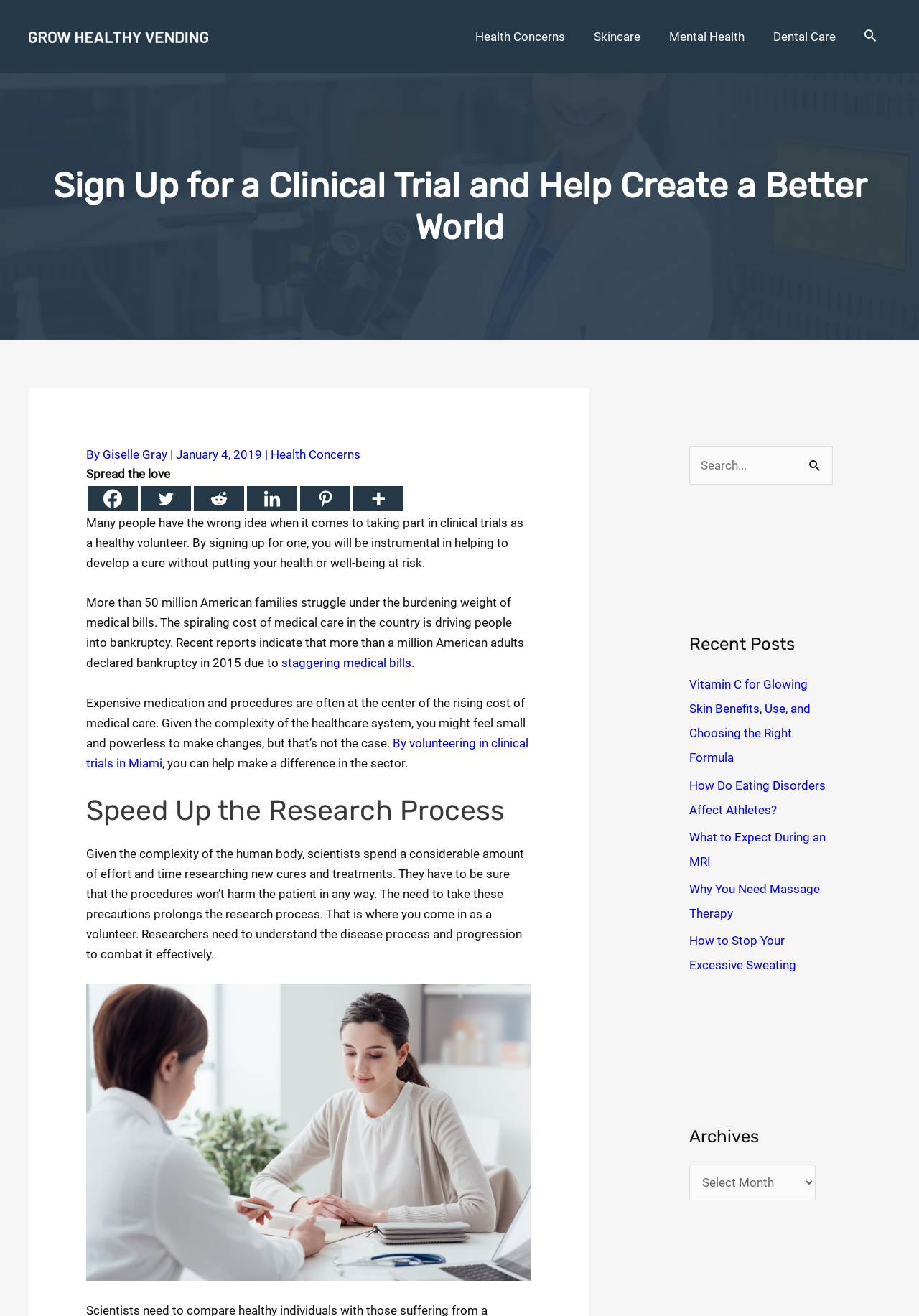Extract the bounding box coordinates for the UI element described by the text: "parent_node: Search for: name="s" placeholder="Search..."". The coordinates should be in the form of [left, top, right, bottom] with values between 0 and 1.

[0.75, 0.339, 0.906, 0.368]